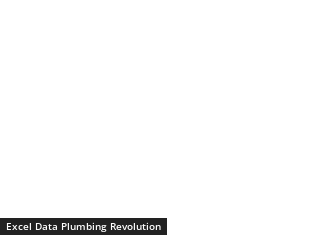Detail the scene depicted in the image with as much precision as possible.

The image showcases a promotional banner for the article titled "Excel Data Plumbing Revolution." The banner features the article's title prominently, indicating a focus on innovative techniques or methods in Excel related to data processing or management. This topic likely emphasizes advanced functionalities that streamline data workflows, making it a valuable resource for users looking to enhance their Excel skills. The design is straightforward, drawing attention to the article's theme and encouraging readers to explore the content further for insights into improving their data manipulation capabilities in Excel.